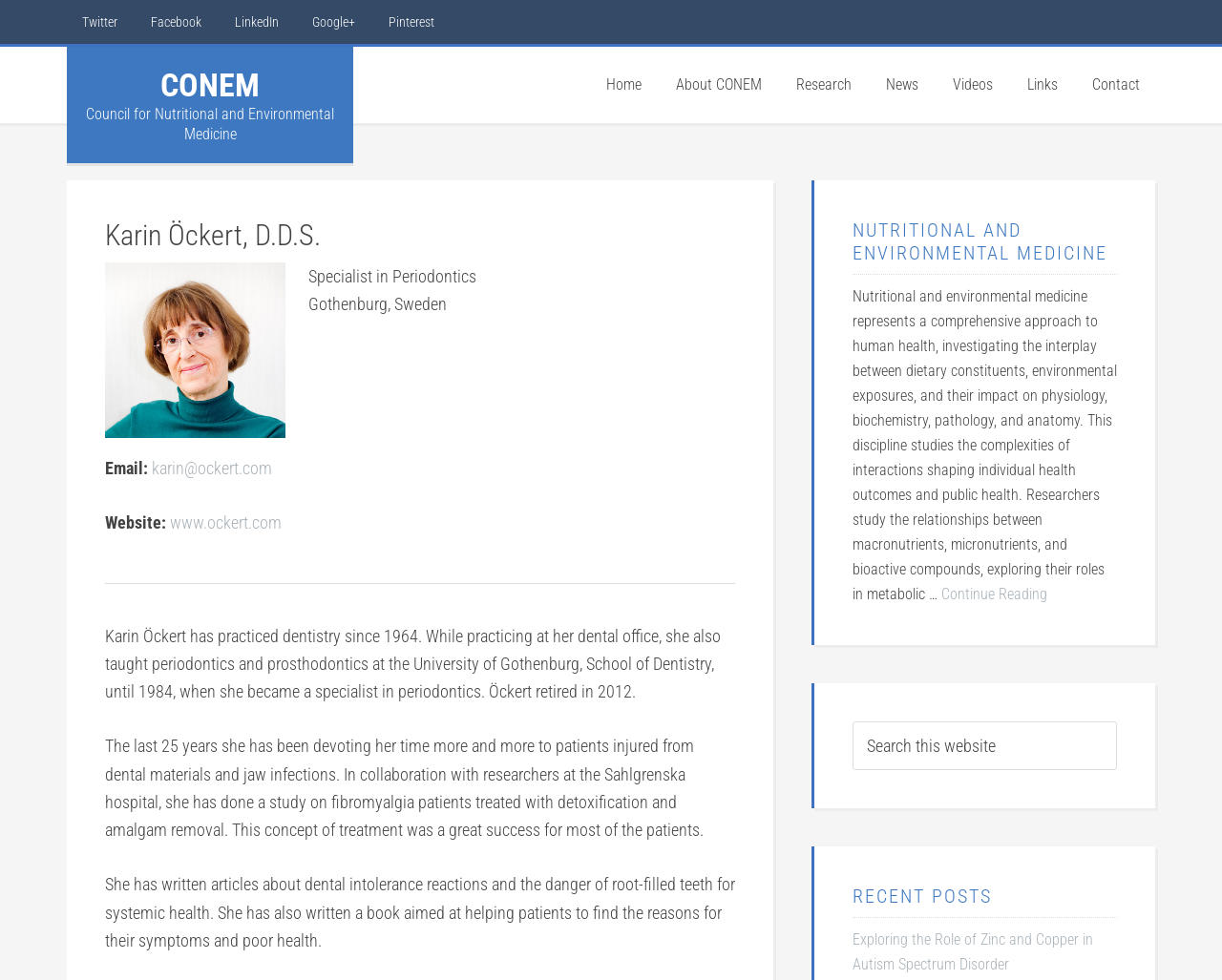Specify the bounding box coordinates of the element's region that should be clicked to achieve the following instruction: "Click on Twitter link". The bounding box coordinates consist of four float numbers between 0 and 1, in the format [left, top, right, bottom].

[0.055, 0.0, 0.109, 0.045]